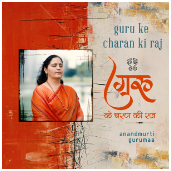Refer to the image and offer a detailed explanation in response to the question: What is the attire of the person in the portrait?

The portrait of Gurumaa on the album cover shows her wearing traditional attire, which exudes serenity and spirituality.